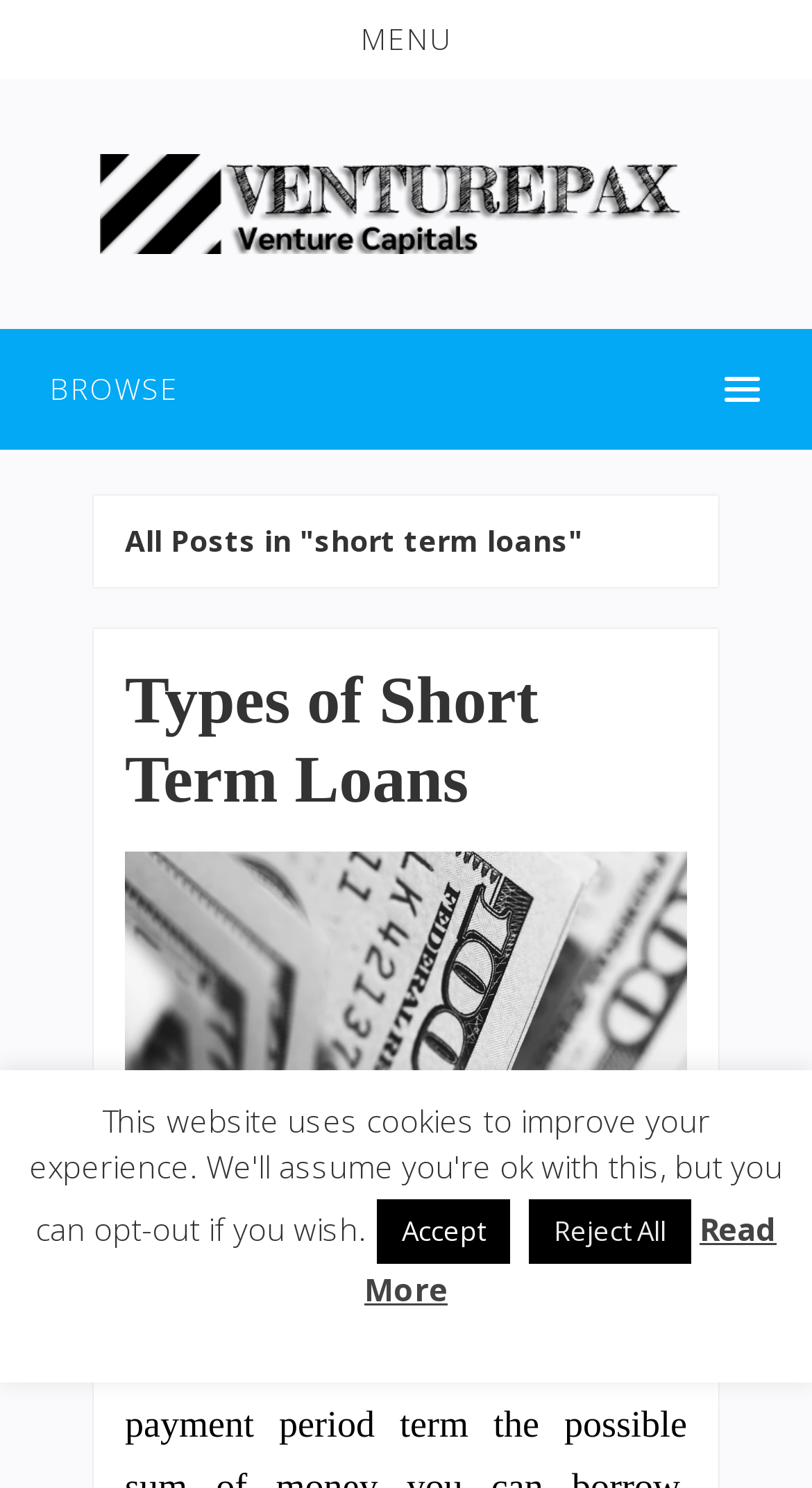Please identify the bounding box coordinates of the clickable element to fulfill the following instruction: "Read about Types of Short Term Loans". The coordinates should be four float numbers between 0 and 1, i.e., [left, top, right, bottom].

[0.154, 0.445, 0.663, 0.549]